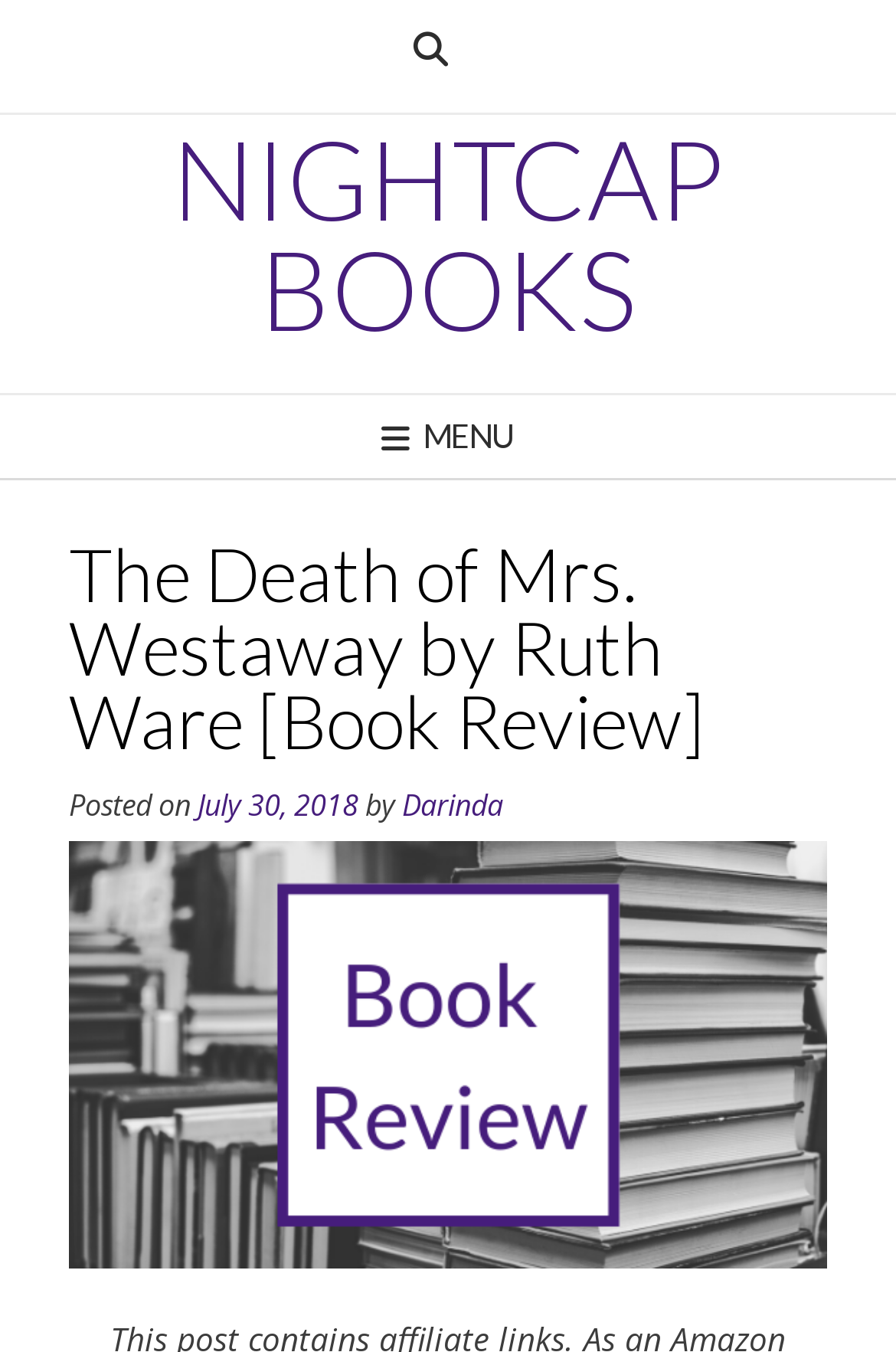Using the element description provided, determine the bounding box coordinates in the format (top-left x, top-left y, bottom-right x, bottom-right y). Ensure that all values are floating point numbers between 0 and 1. Element description: Nightcap Books

[0.077, 0.092, 0.923, 0.255]